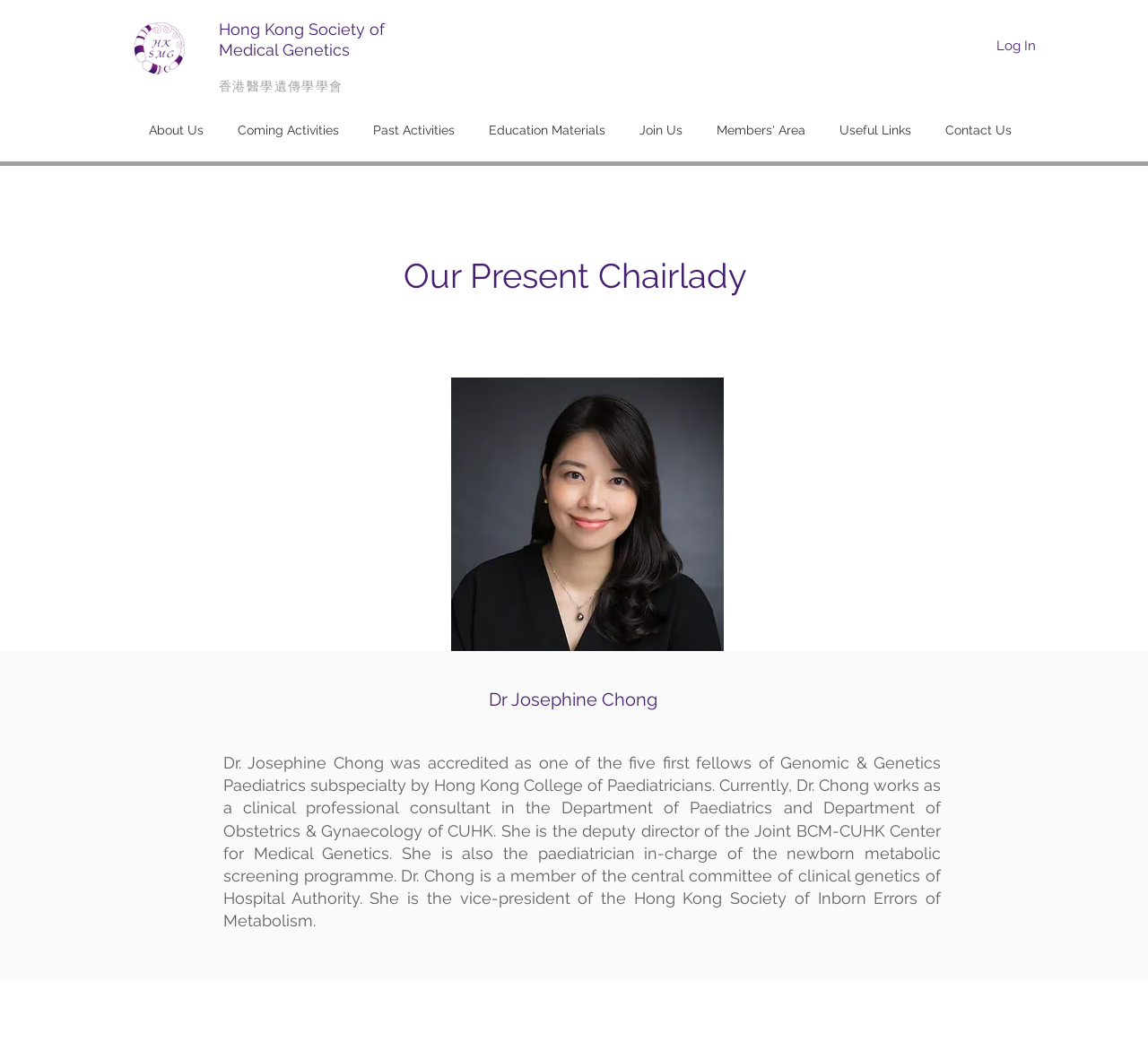Answer the question below in one word or phrase:
What is the name of the organization where Dr. Josephine Chong is the deputy director?

Joint BCM-CUHK Center for Medical Genetics